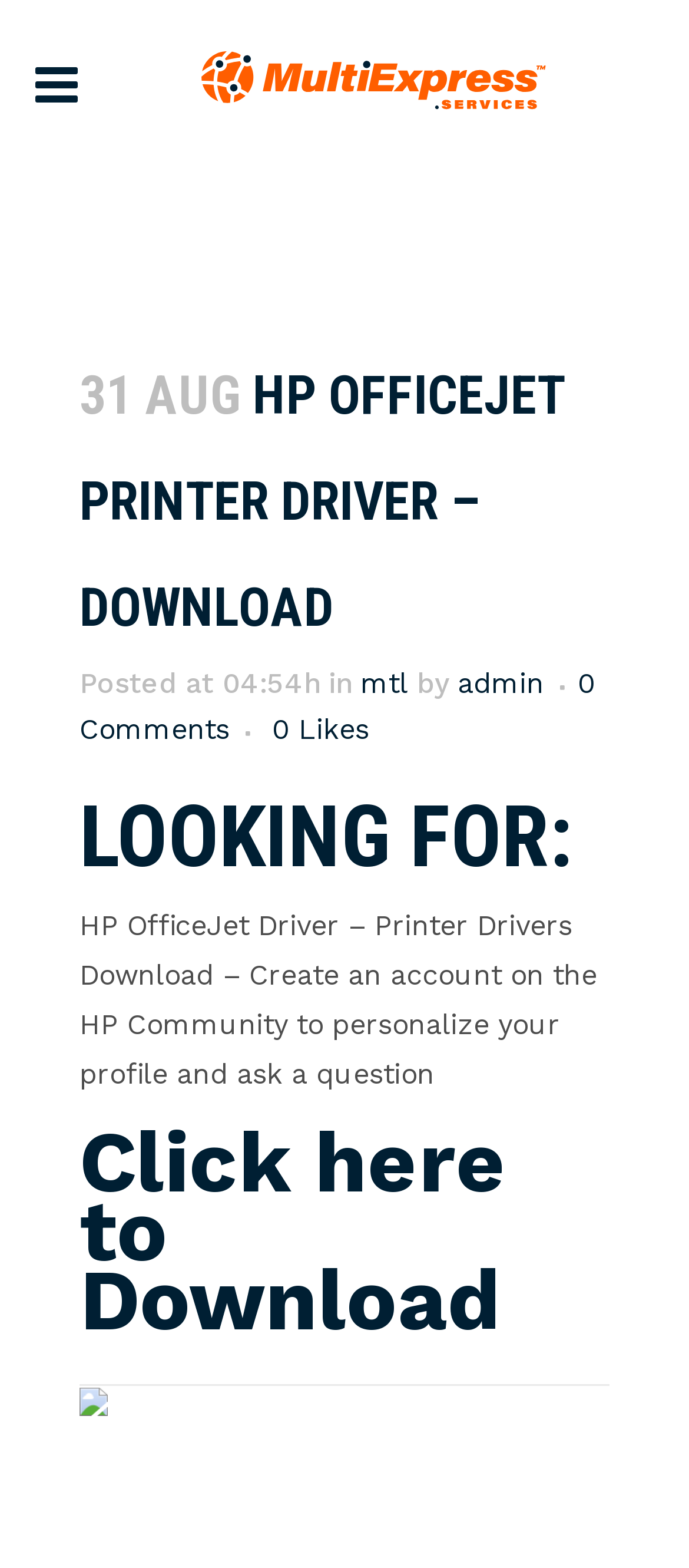Given the element description: "Click here to Download", predict the bounding box coordinates of this UI element. The coordinates must be four float numbers between 0 and 1, given as [left, top, right, bottom].

[0.115, 0.743, 0.736, 0.852]